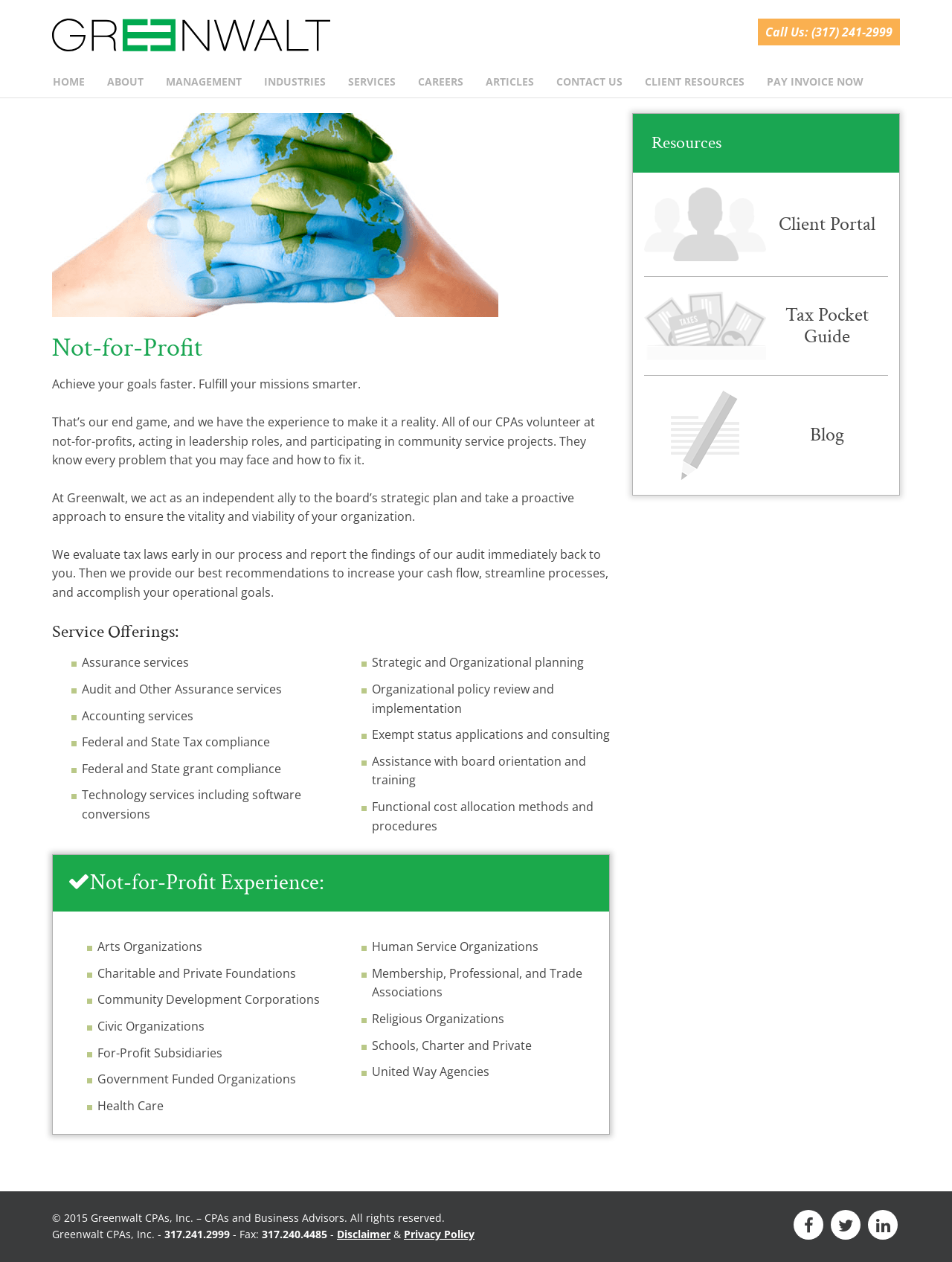Write an exhaustive caption that covers the webpage's main aspects.

The webpage is about Greenwalt CPAs, a not-for-profit team that acts as an independent ally to the board's strategic plan and takes a proactive approach. At the top of the page, there is a logo and a phone number "Call Us: (317) 241-2999" on the right side. Below the logo, there is a navigation menu with links to "HOME", "ABOUT", "MANAGEMENT", "INDUSTRIES", "SERVICES", "CAREERS", "ARTICLES", "CONTACT US", "CLIENT RESOURCES", and "PAY INVOICE NOW".

The main content of the page is divided into two sections. The left section has a heading "Not-for-Profit" and an image related to not-for-profit organizations. Below the image, there are several paragraphs of text describing the services offered by Greenwalt CPAs, including assurance services, audit and other assurance services, accounting services, federal and state tax compliance, and technology services. The text also highlights the team's experience in working with not-for-profit organizations and their proactive approach to ensuring the vitality and viability of these organizations.

The right section of the main content has a heading "Resources" and lists three links to "Image Client Portal", "Image Tax Pocket Guide", and "Image Blog", each with an accompanying image.

At the bottom of the page, there is a copyright notice "© 2015 Greenwalt CPAs, Inc. – CPAs and Business Advisors. All rights reserved."